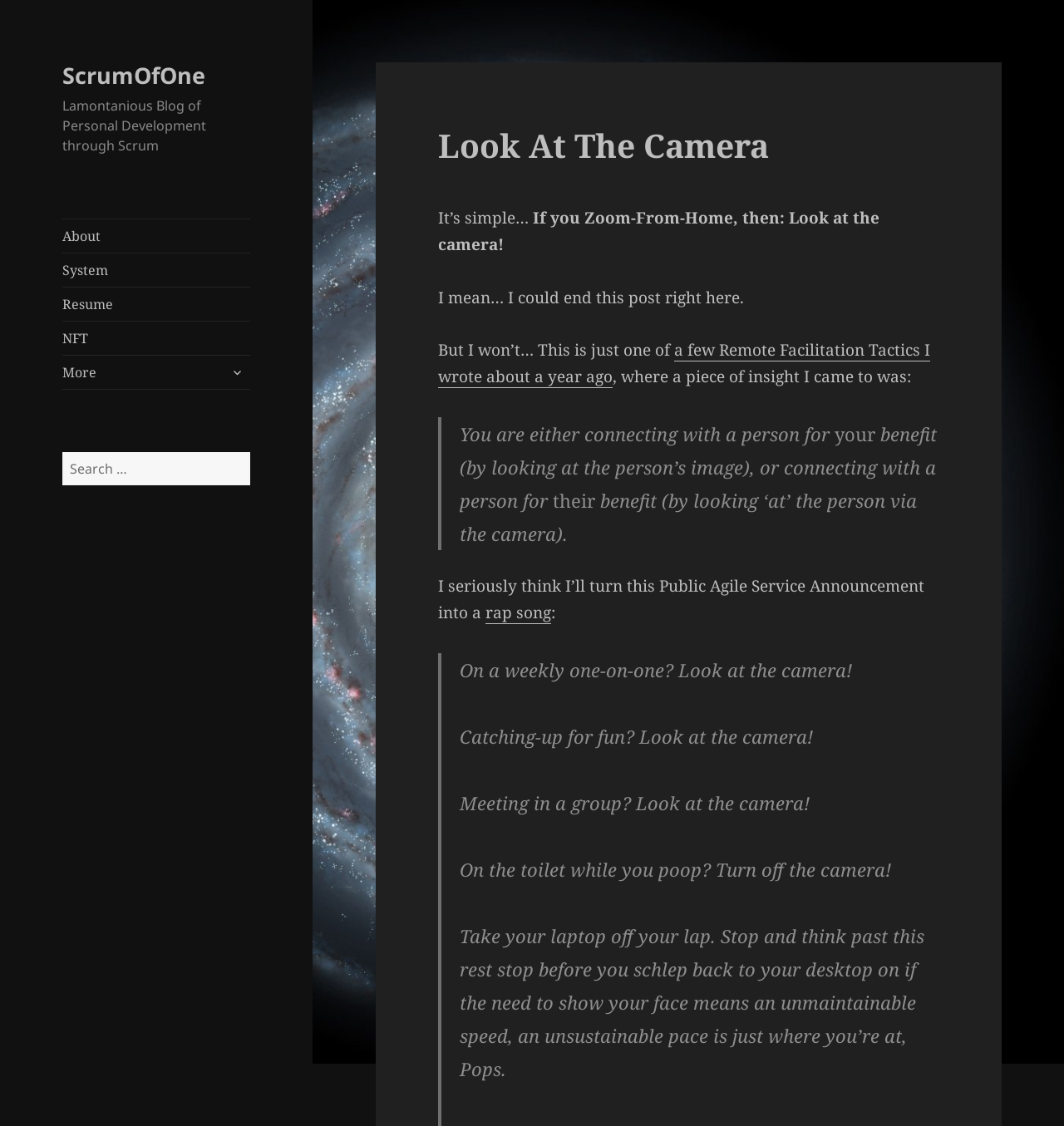What is the main topic of the blog post?
Based on the image content, provide your answer in one word or a short phrase.

Looking at the camera during video calls